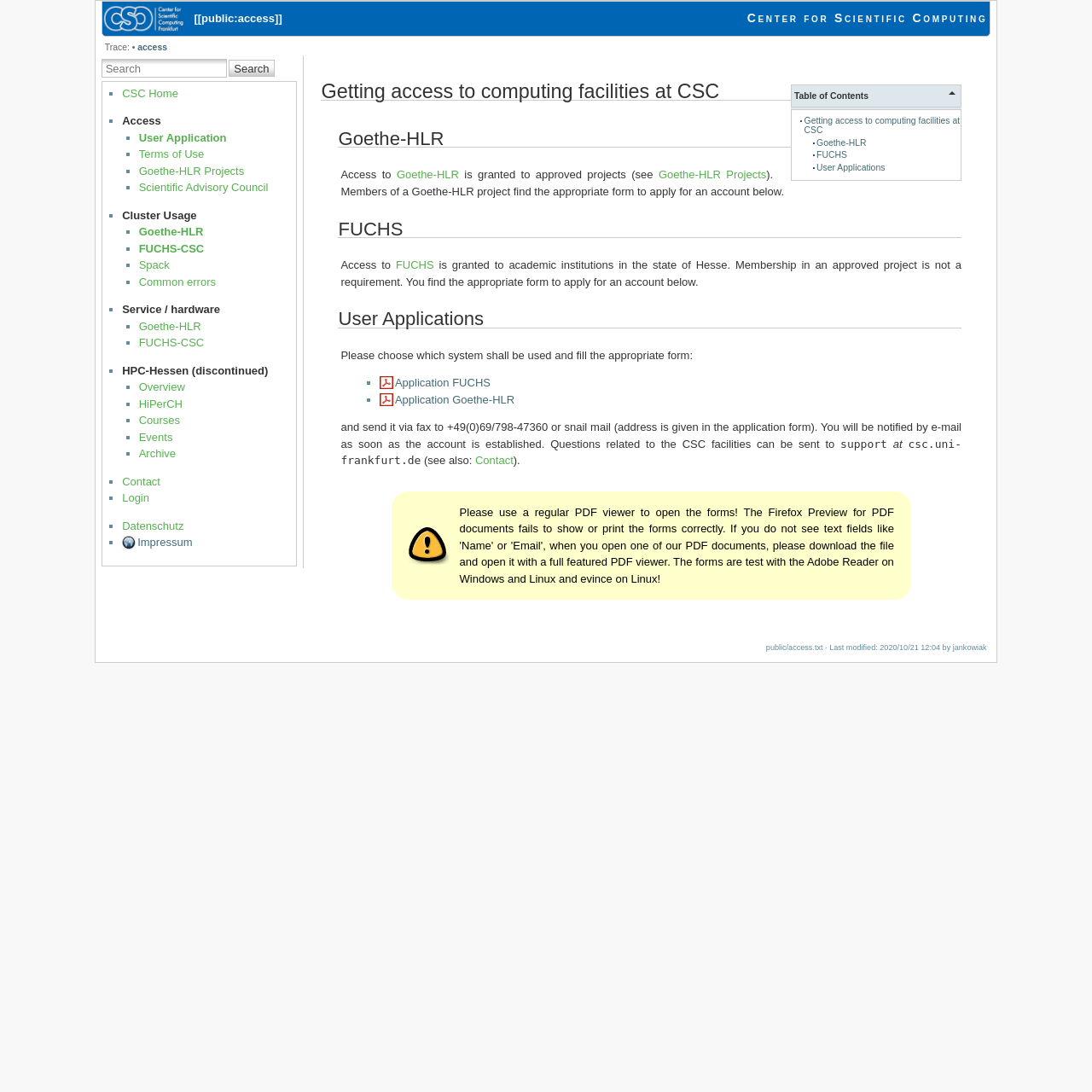Please specify the bounding box coordinates in the format (top-left x, top-left y, bottom-right x, bottom-right y), with all values as floating point numbers between 0 and 1. Identify the bounding box of the UI element described by: Login

[0.112, 0.45, 0.137, 0.462]